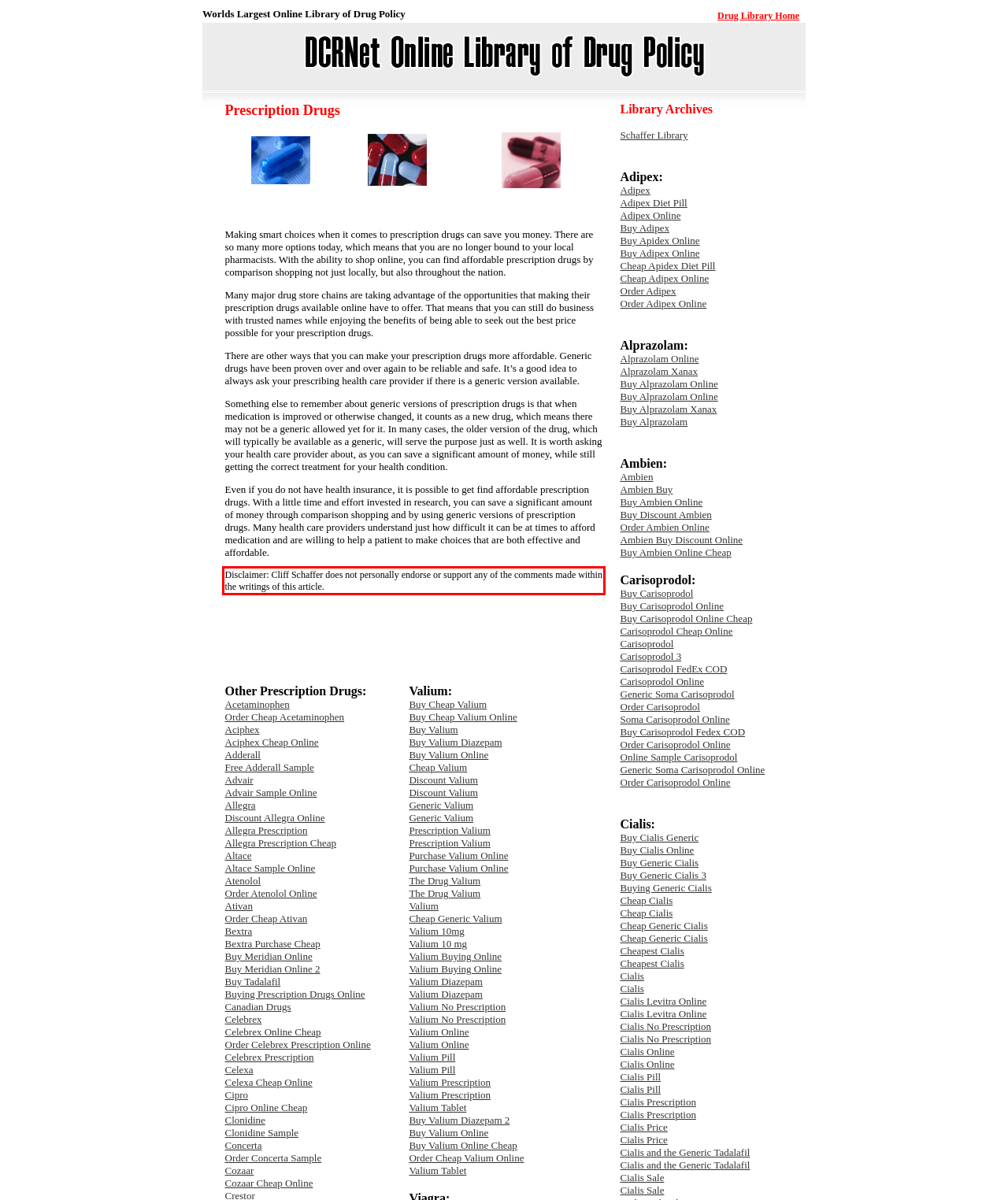Given a screenshot of a webpage, locate the red bounding box and extract the text it encloses.

Disclaimer: Cliff Schaffer does not personally endorse or support any of the comments made within the writings of this article.